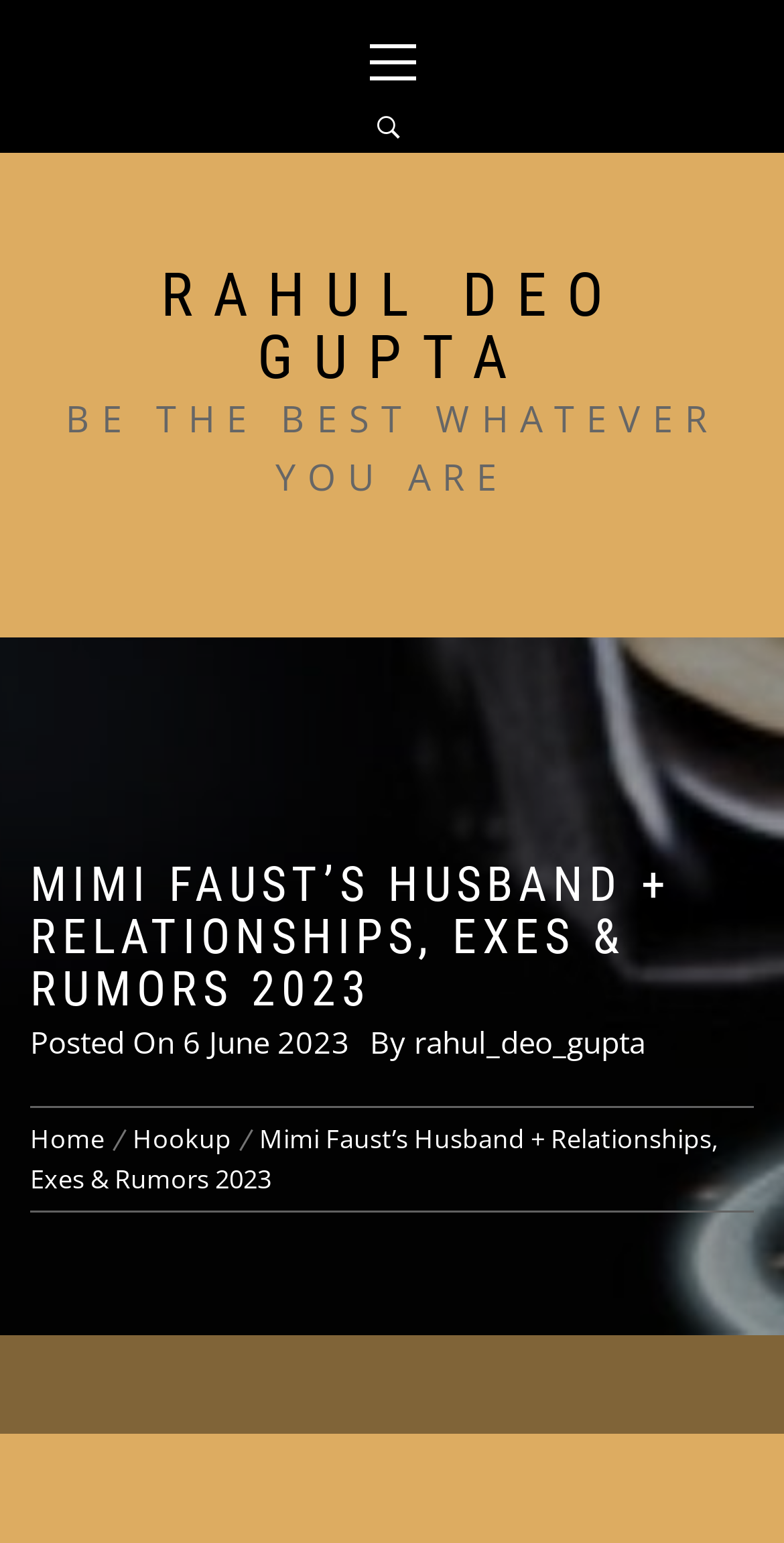Generate a comprehensive description of the webpage content.

The webpage is about Mimi Faust's husband and relationships, exes, and rumors in 2023, as indicated by the title. At the top, there is a primary menu link on the right side, accompanied by a small icon. Below this, the name "RAHUL DEO GUPTA" is prominently displayed. 

A motivational quote, "BE THE BEST WHATEVER YOU ARE", is placed in the middle of the page. The main title, "MIMI FAUST’S HUSBAND + RELATIONSHIPS, EXES & RUMORS 2023", is centered and takes up a significant portion of the page. 

Underneath the title, there is a section with the post's metadata, including the date "6 June 2023" and the author "rahul_deo_gupta". A breadcrumbs navigation menu is located at the bottom, providing links to "Home", "Hookup", and the current page.